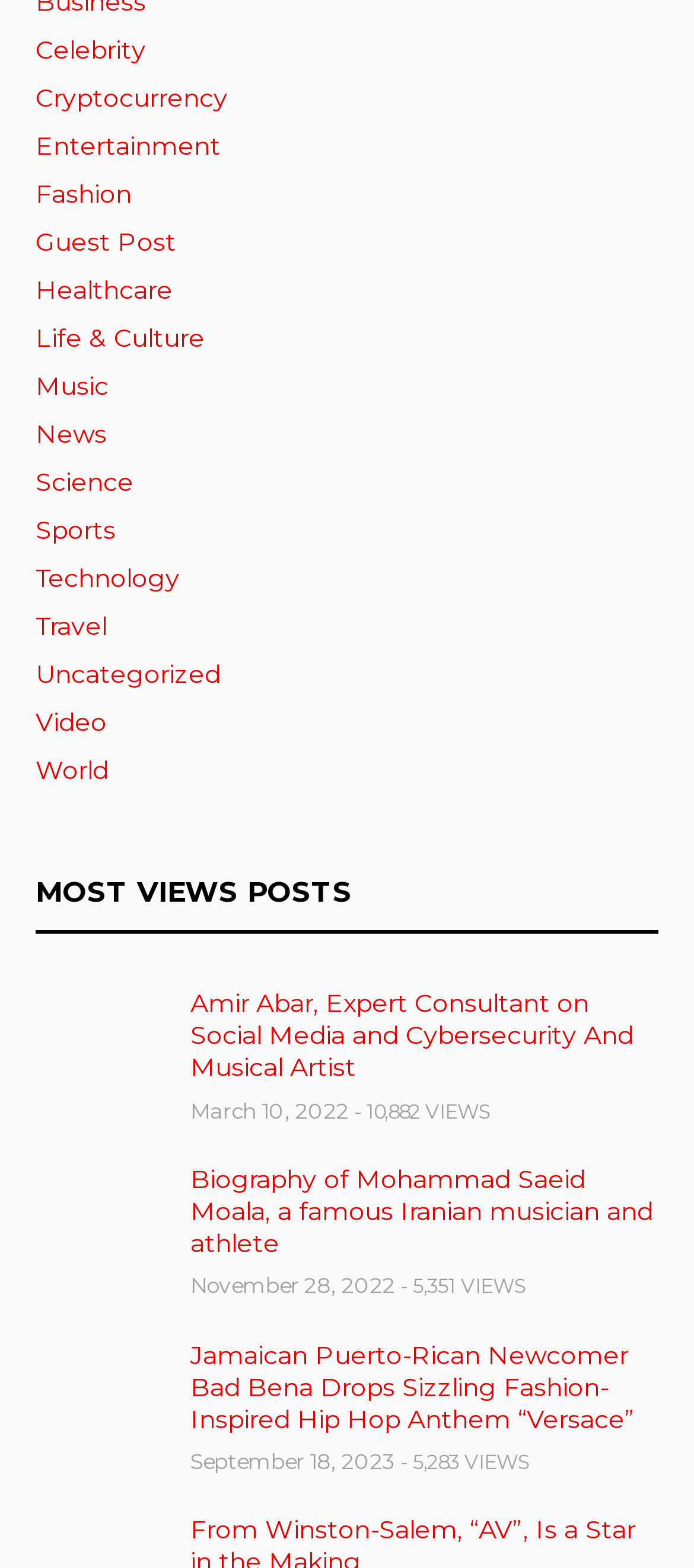Find the bounding box coordinates for the area that should be clicked to accomplish the instruction: "Read the biography of Mohammad Saeid Moala".

[0.051, 0.742, 0.244, 0.827]